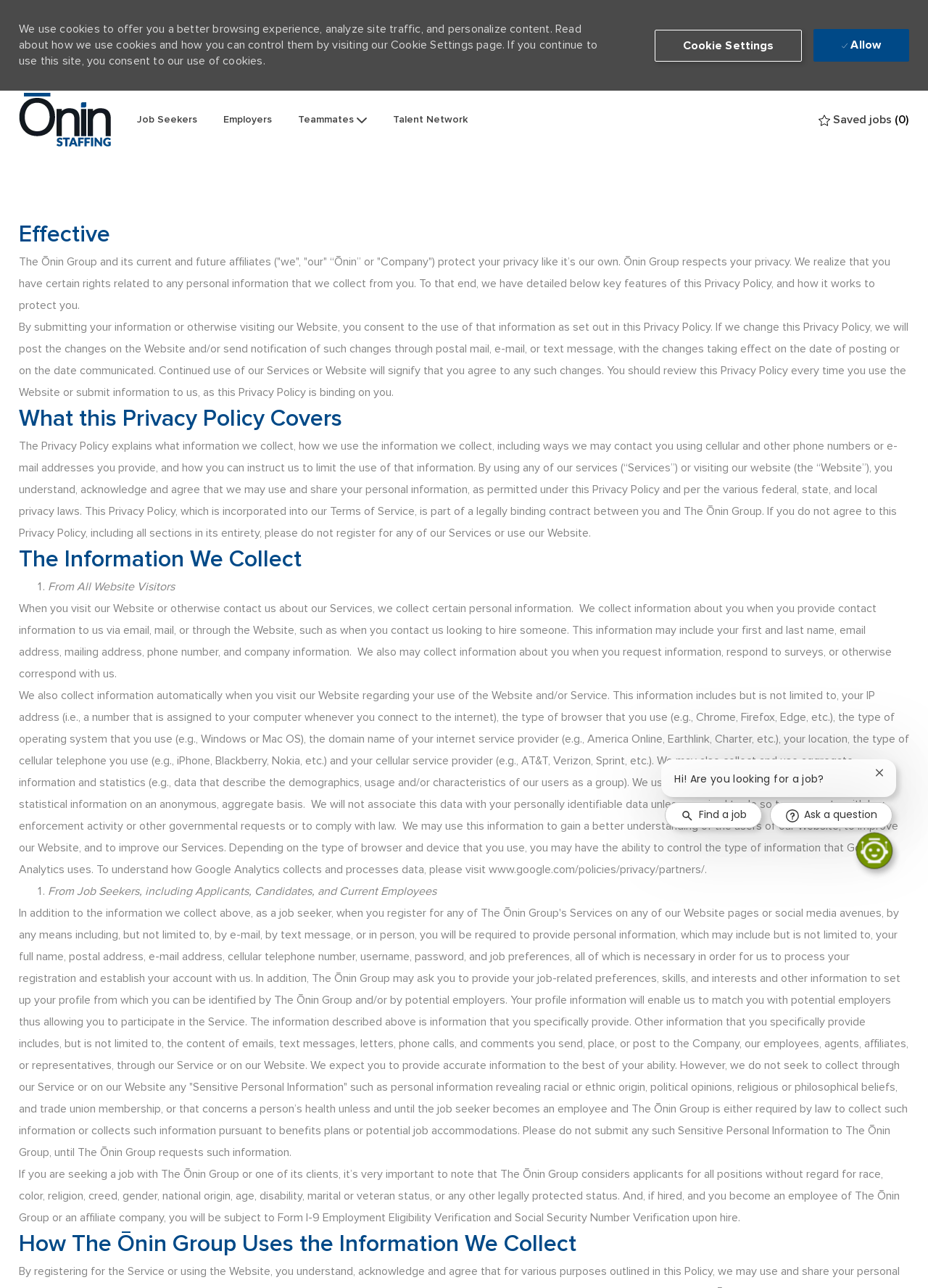What type of information does the company collect from job seekers?
Please craft a detailed and exhaustive response to the question.

According to the Privacy Policy section, the company collects personal information such as full name, postal address, email address, and cellular telephone number, as well as job-related preferences, skills, and interests from job seekers.